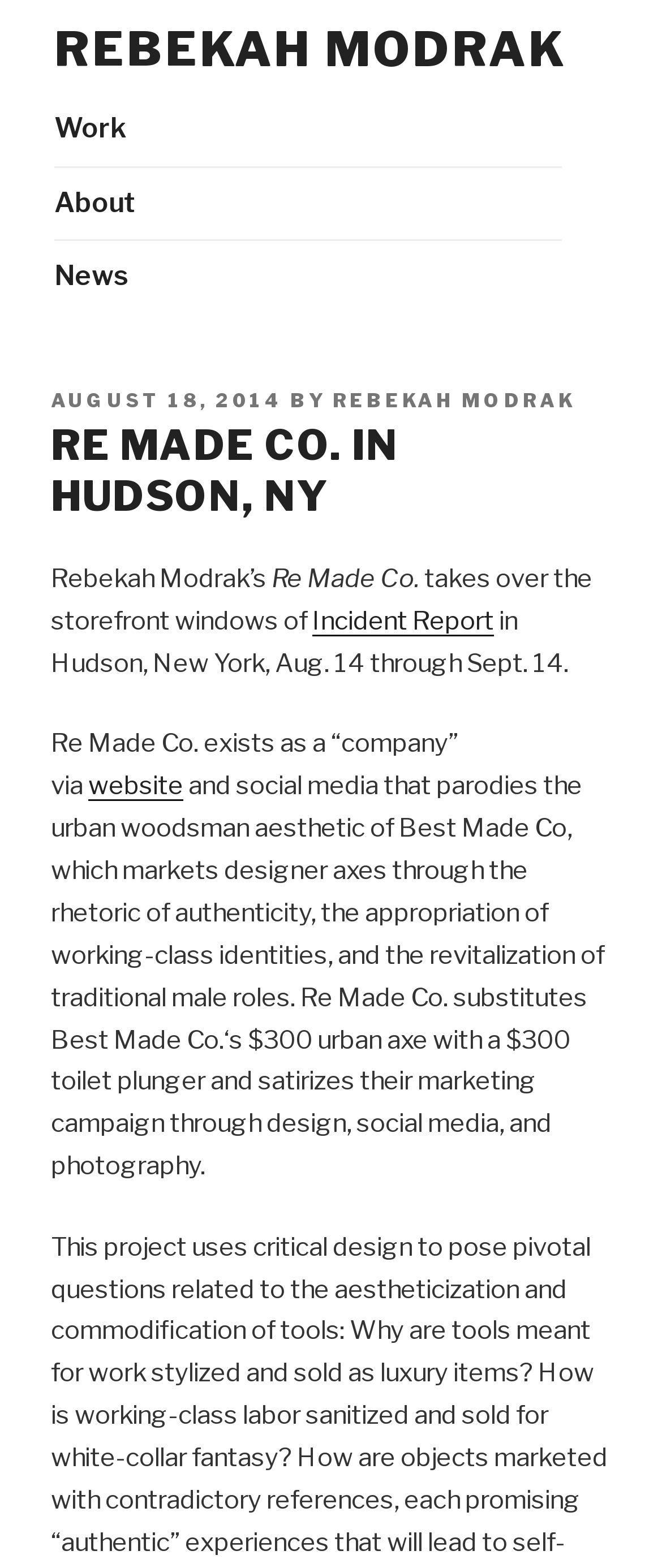What is the name of the company?
Please respond to the question with as much detail as possible.

I determined the answer by looking at the heading 'RE MADE CO. IN HUDSON, NY' and the text 'Rebekah Modrak’s Re Made Co.' which suggests that Re Made Co. is the name of the company.